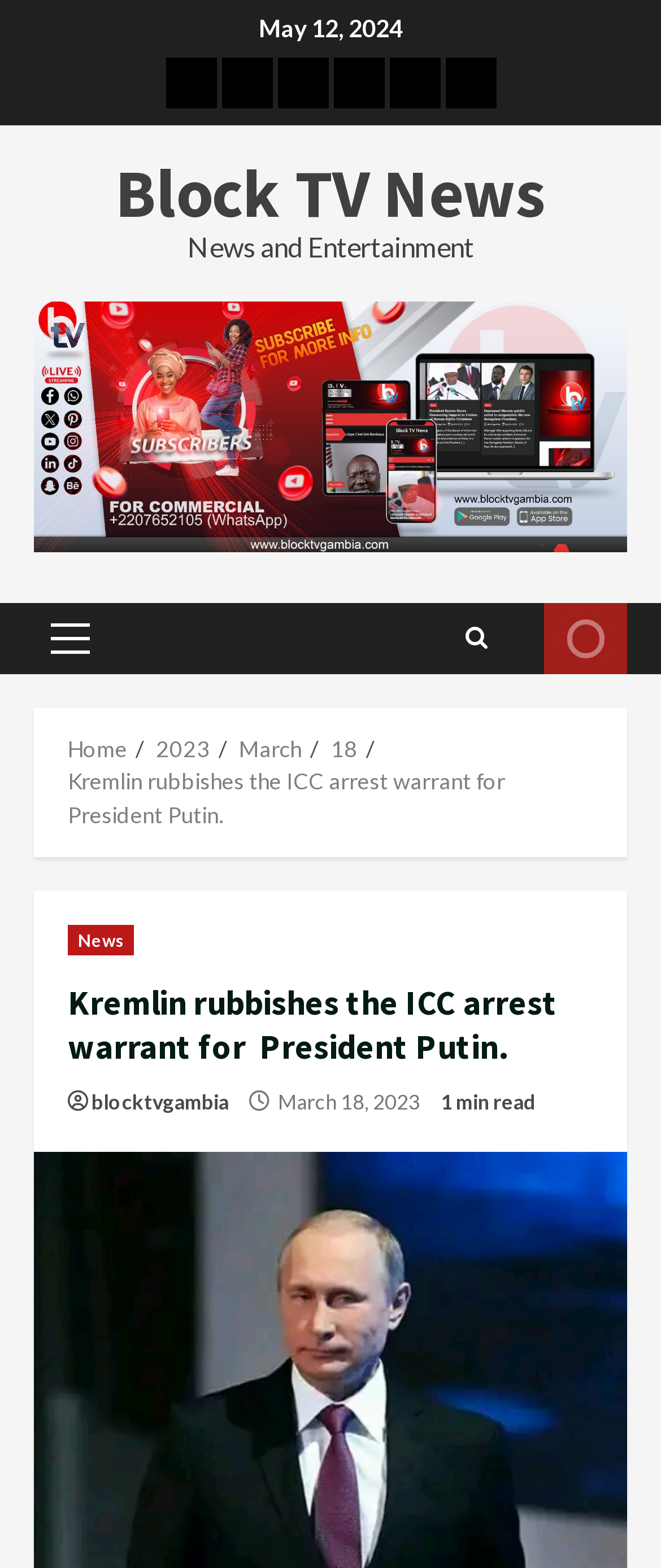Using the information in the image, give a comprehensive answer to the question: 
What is the name of the news website?

I found the name of the news website by looking at the link 'Block TV News' at the top of the webpage.